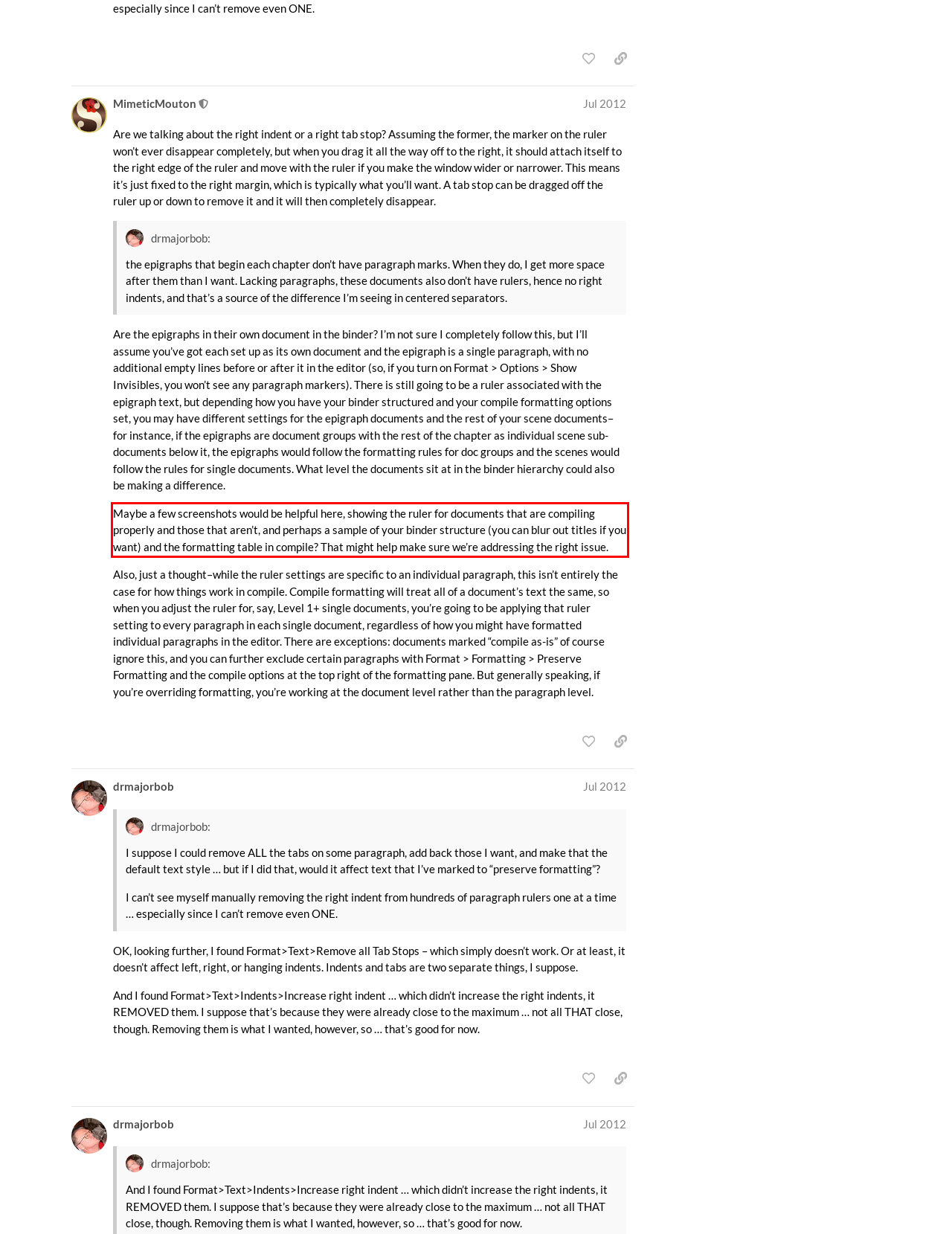Within the screenshot of the webpage, locate the red bounding box and use OCR to identify and provide the text content inside it.

Maybe a few screenshots would be helpful here, showing the ruler for documents that are compiling properly and those that aren’t, and perhaps a sample of your binder structure (you can blur out titles if you want) and the formatting table in compile? That might help make sure we’re addressing the right issue.